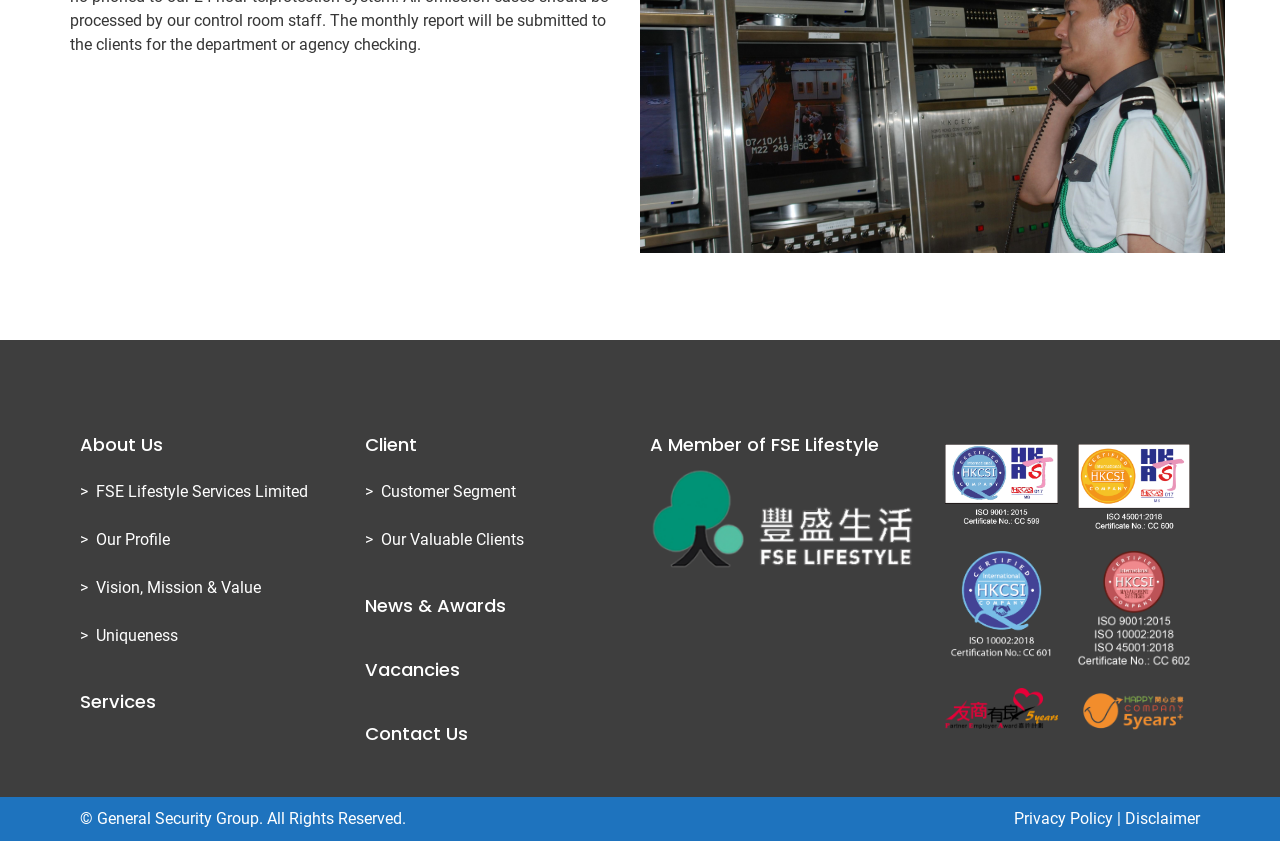Find and provide the bounding box coordinates for the UI element described with: "Vacancies".

[0.285, 0.781, 0.359, 0.811]